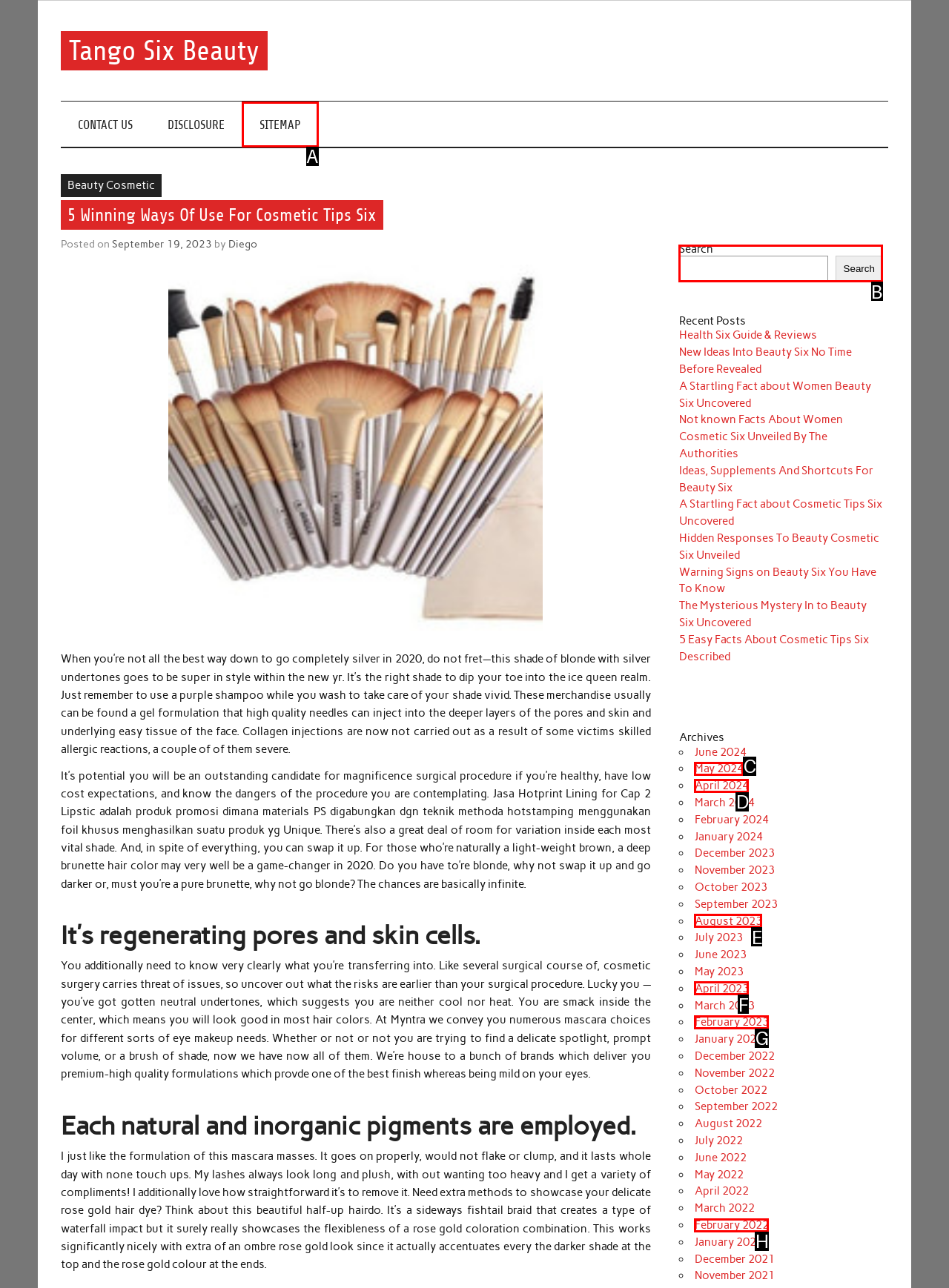Show which HTML element I need to click to perform this task: Search for something Answer with the letter of the correct choice.

B